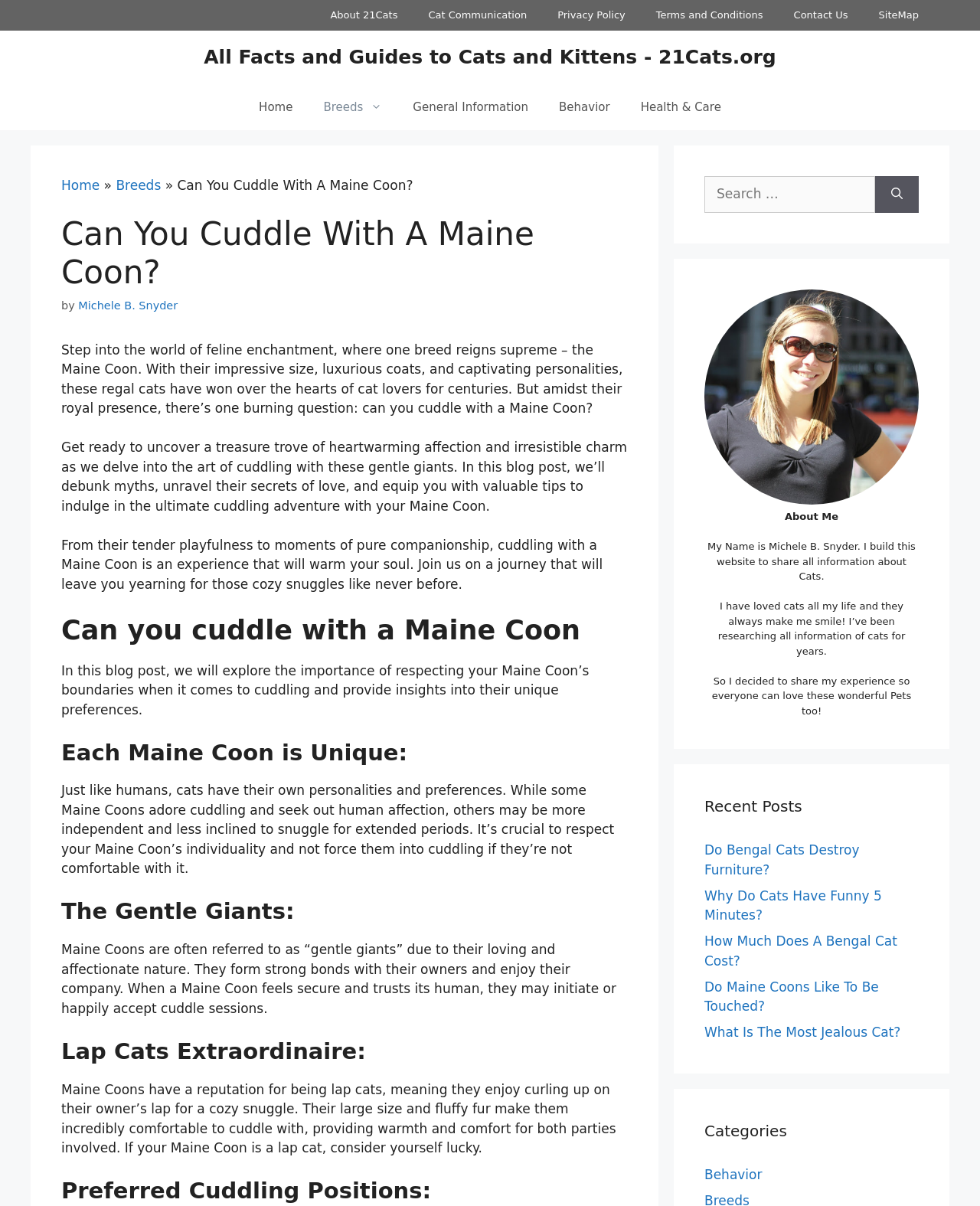Answer succinctly with a single word or phrase:
What is the name of the website?

21Cats.org